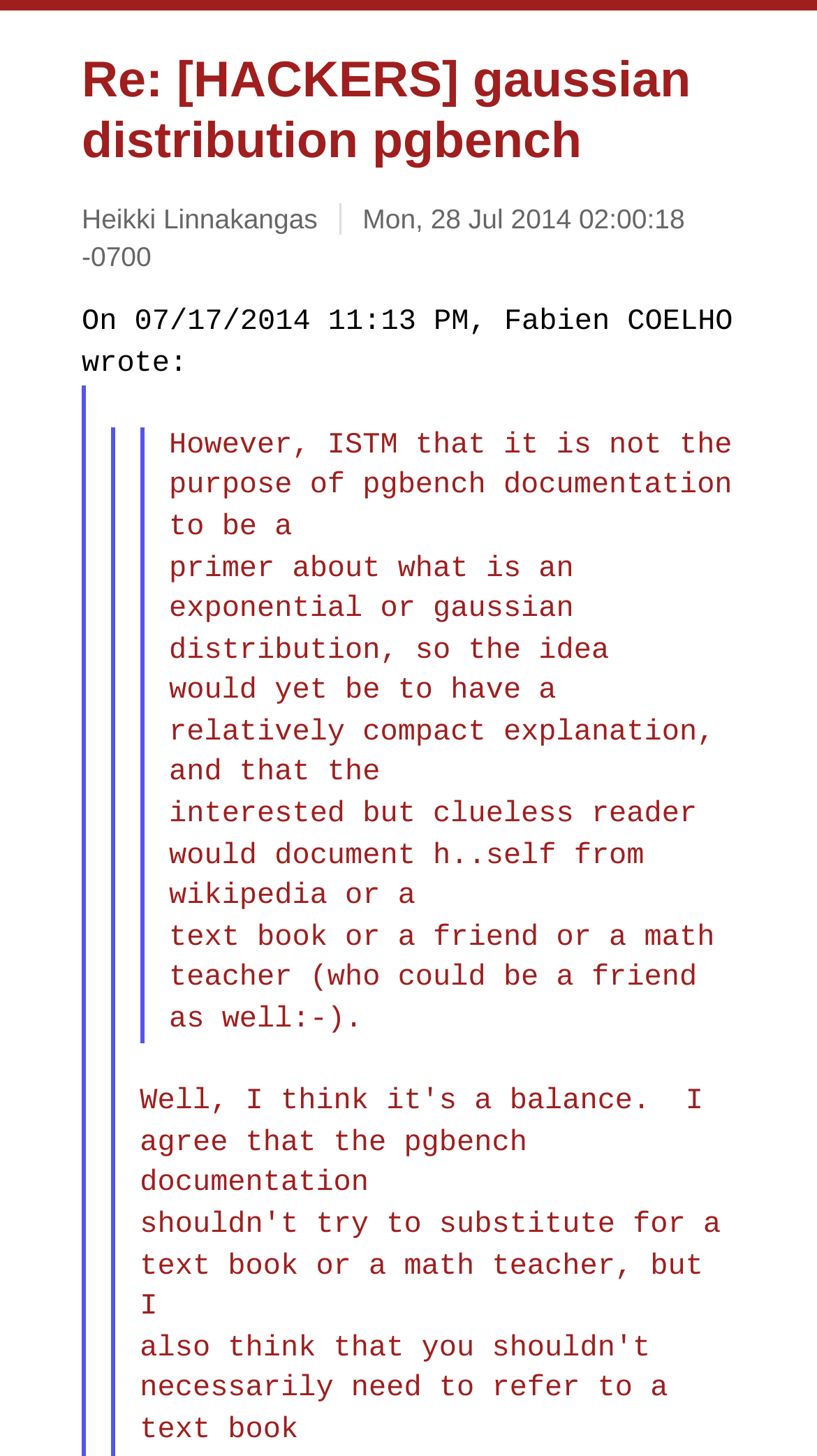What is the topic of the discussion?
Provide a detailed and well-explained answer to the question.

I inferred the topic of the discussion by analyzing the main heading 'Re: [HACKERS] gaussian distribution pgbench' and the content of the blockquote which mentions gaussian distribution.